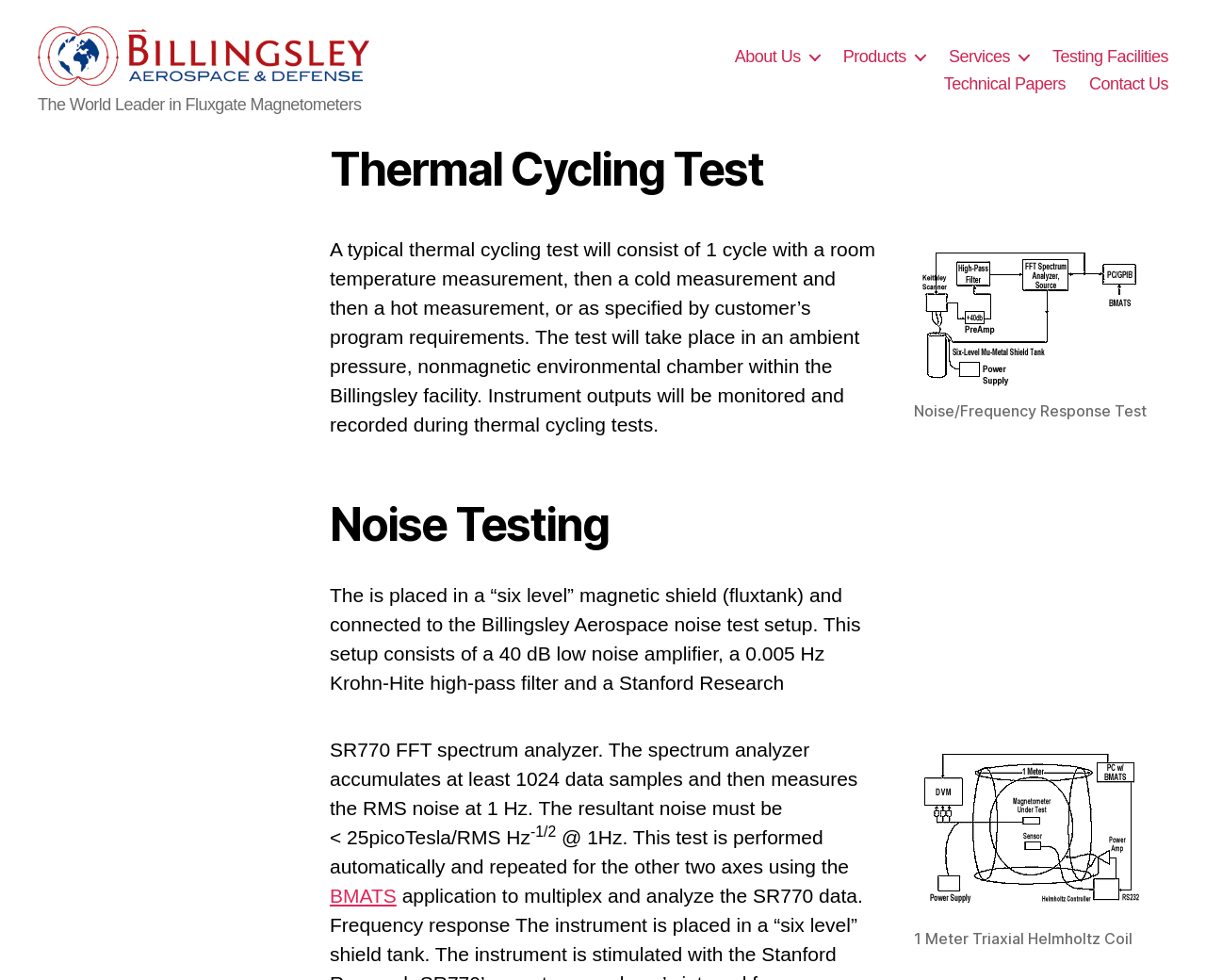What is the topic of the first heading?
Please provide a detailed and thorough answer to the question.

The first heading can be found in the main content area of the webpage. It is a heading element with the text 'Thermal Cycling Test'.